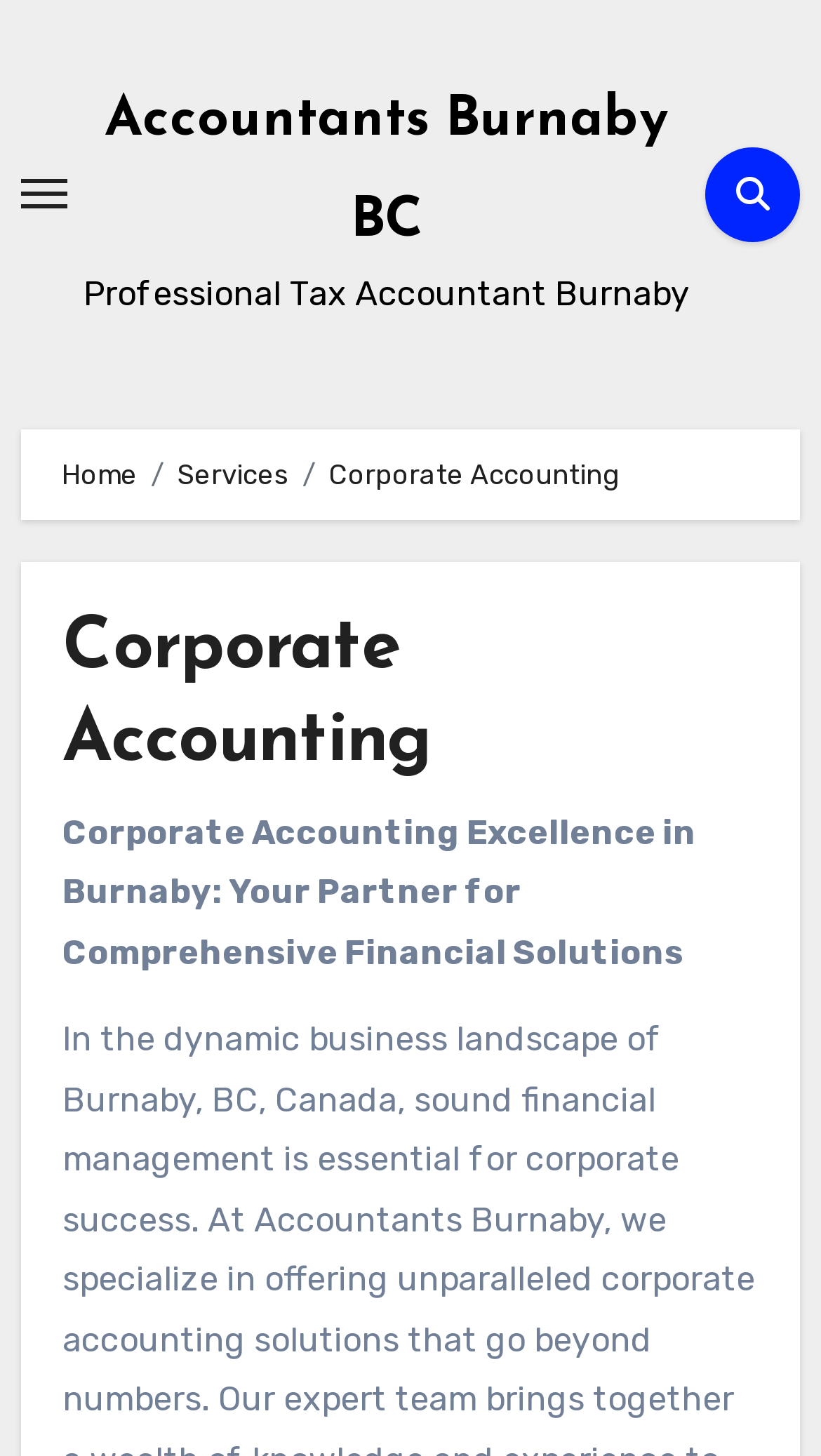What is the profession of the accountant?
Provide a well-explained and detailed answer to the question.

I found the answer by looking at the static text element with the text 'Professional Tax Accountant Burnaby' which suggests that the accountant is a tax accountant.